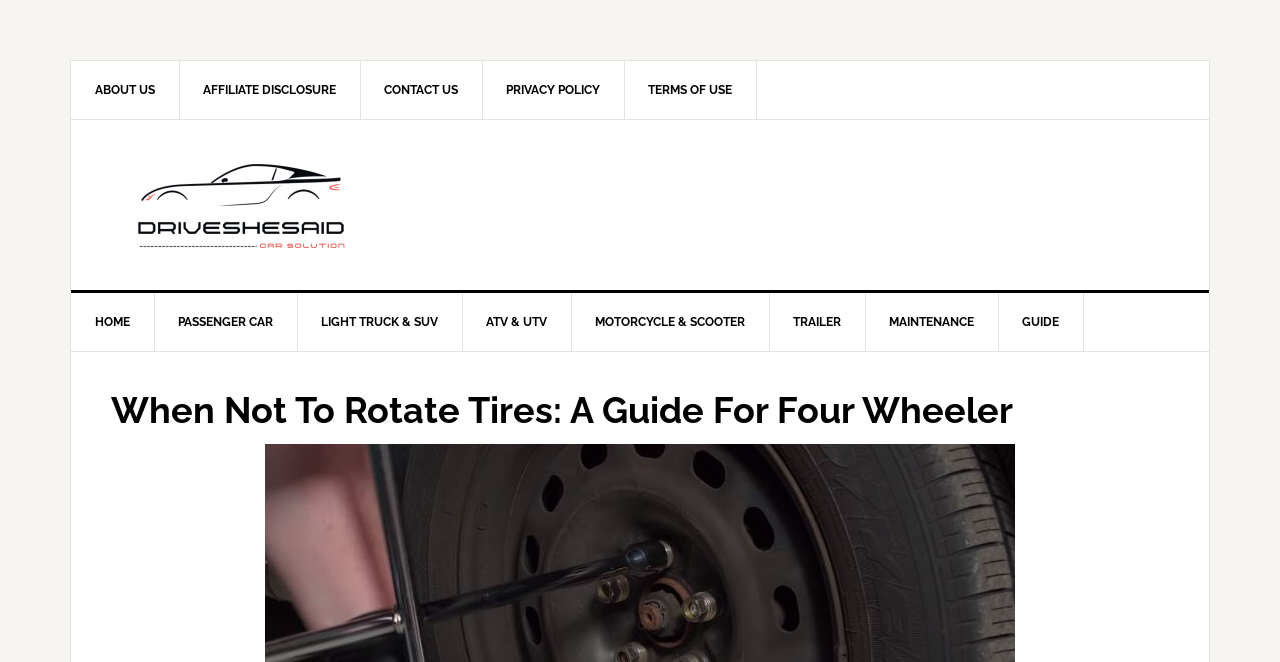Identify the bounding box coordinates of the clickable section necessary to follow the following instruction: "read THE ULTIMATE GUIDE TO AUTOMOTIVE". The coordinates should be presented as four float numbers from 0 to 1, i.e., [left, top, right, bottom].

[0.087, 0.242, 0.913, 0.378]